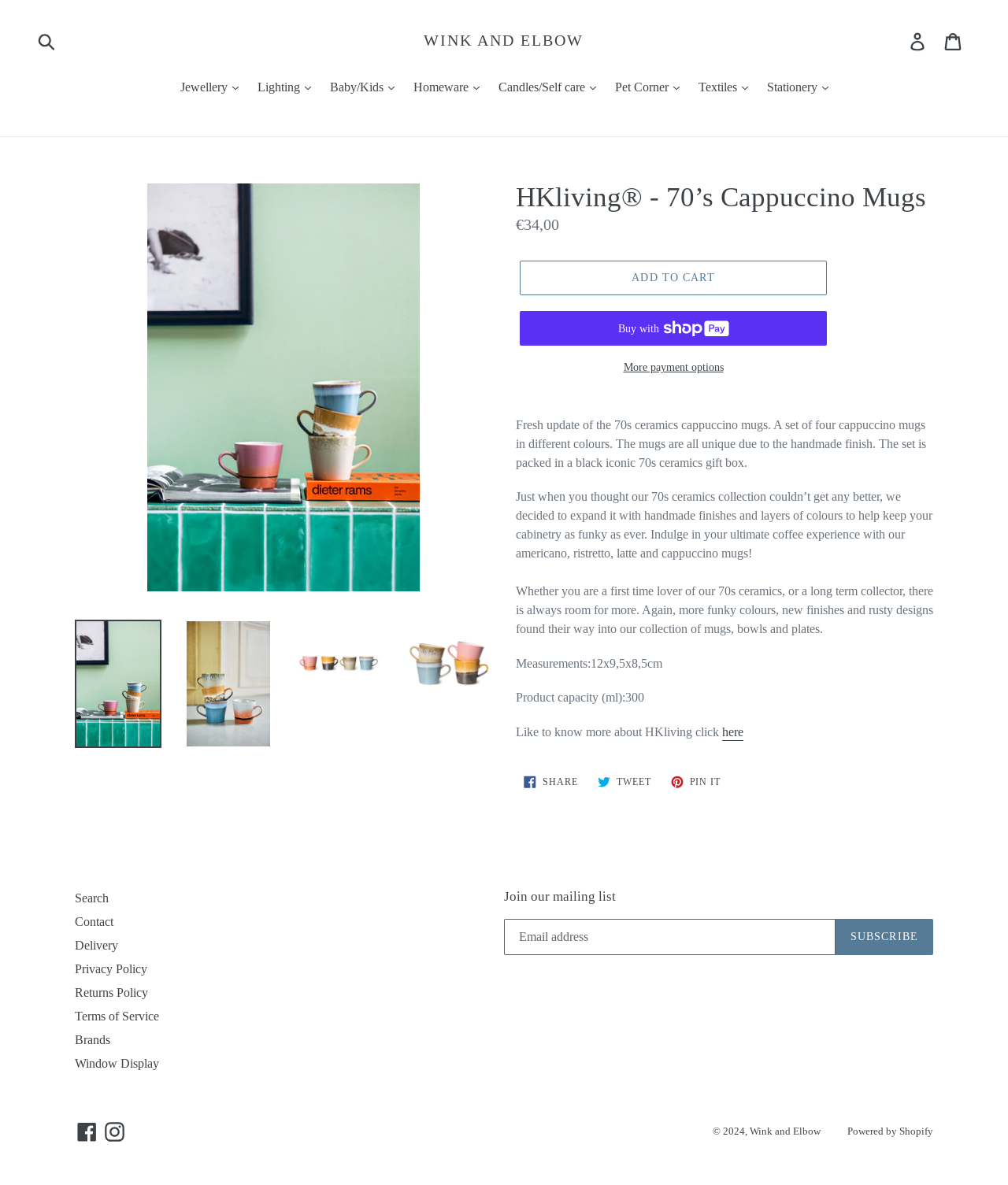Can you provide the bounding box coordinates for the element that should be clicked to implement the instruction: "Log in to your account"?

[0.893, 0.02, 0.93, 0.049]